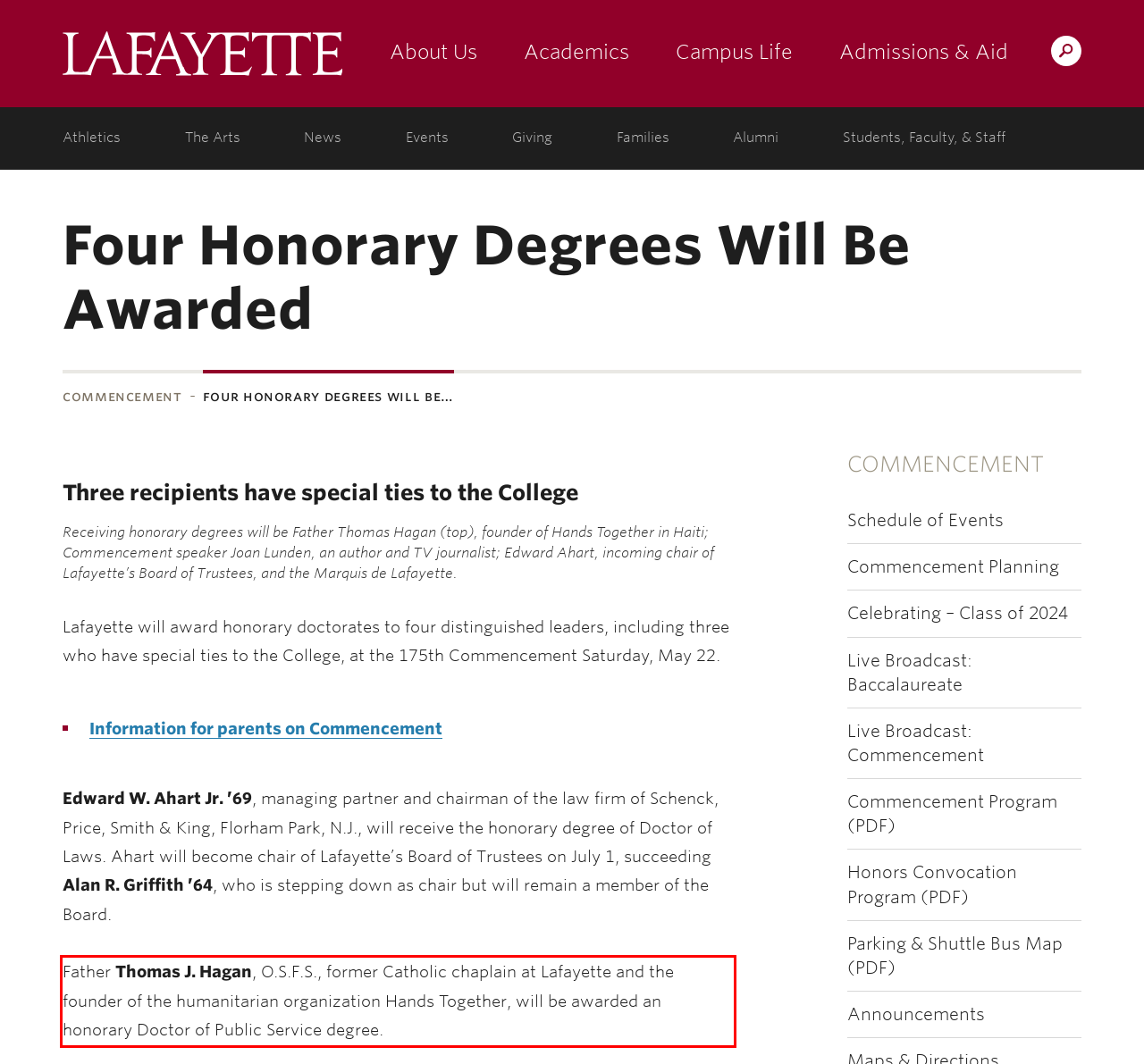Analyze the webpage screenshot and use OCR to recognize the text content in the red bounding box.

Father Thomas J. Hagan, O.S.F.S., former Catholic chaplain at Lafayette and the founder of the humanitarian organization Hands Together, will be awarded an honorary Doctor of Public Service degree.